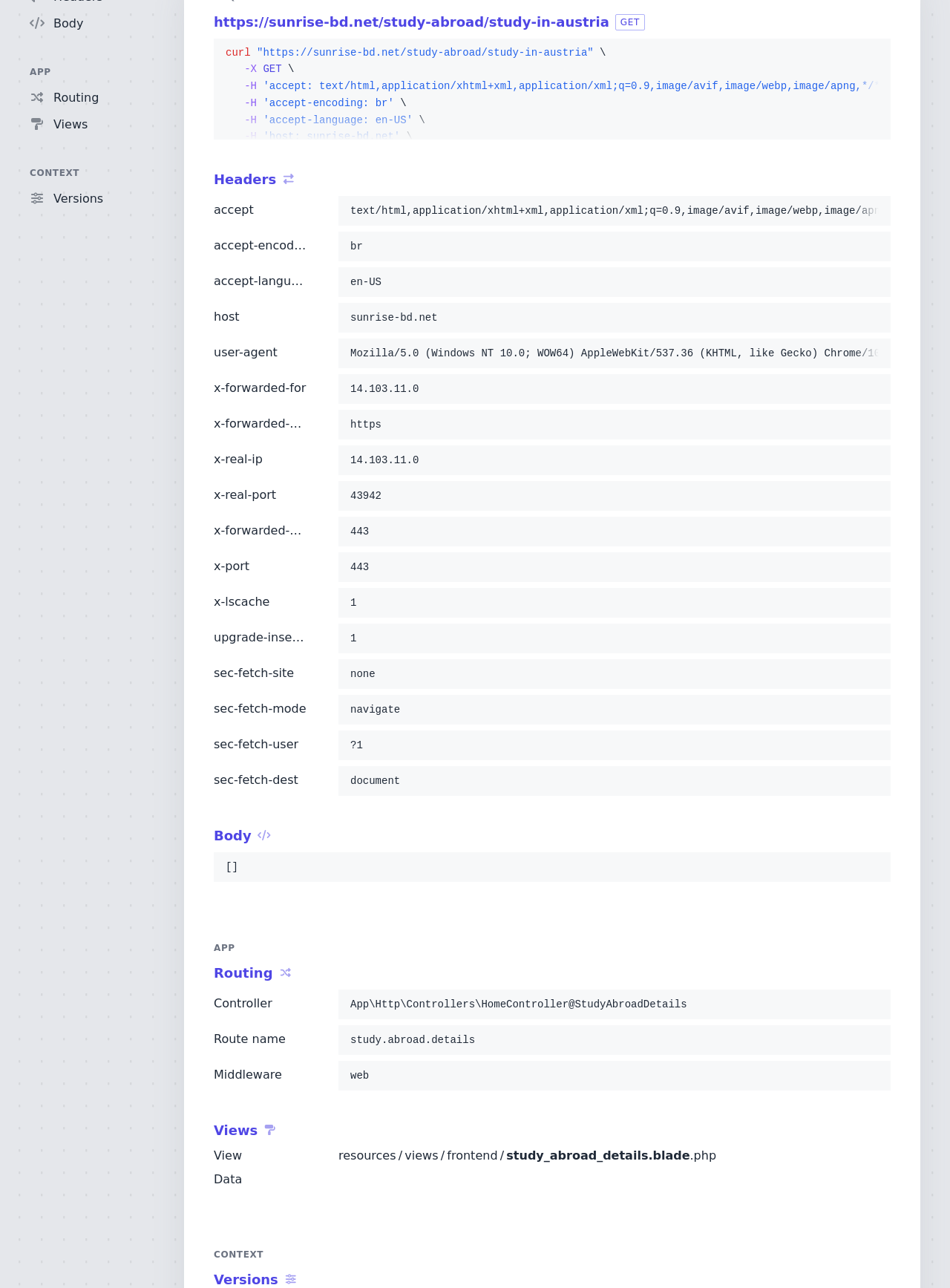Identify the bounding box coordinates of the section to be clicked to complete the task described by the following instruction: "Click the 'Versions' link". The coordinates should be four float numbers between 0 and 1, formatted as [left, top, right, bottom].

[0.031, 0.147, 0.131, 0.161]